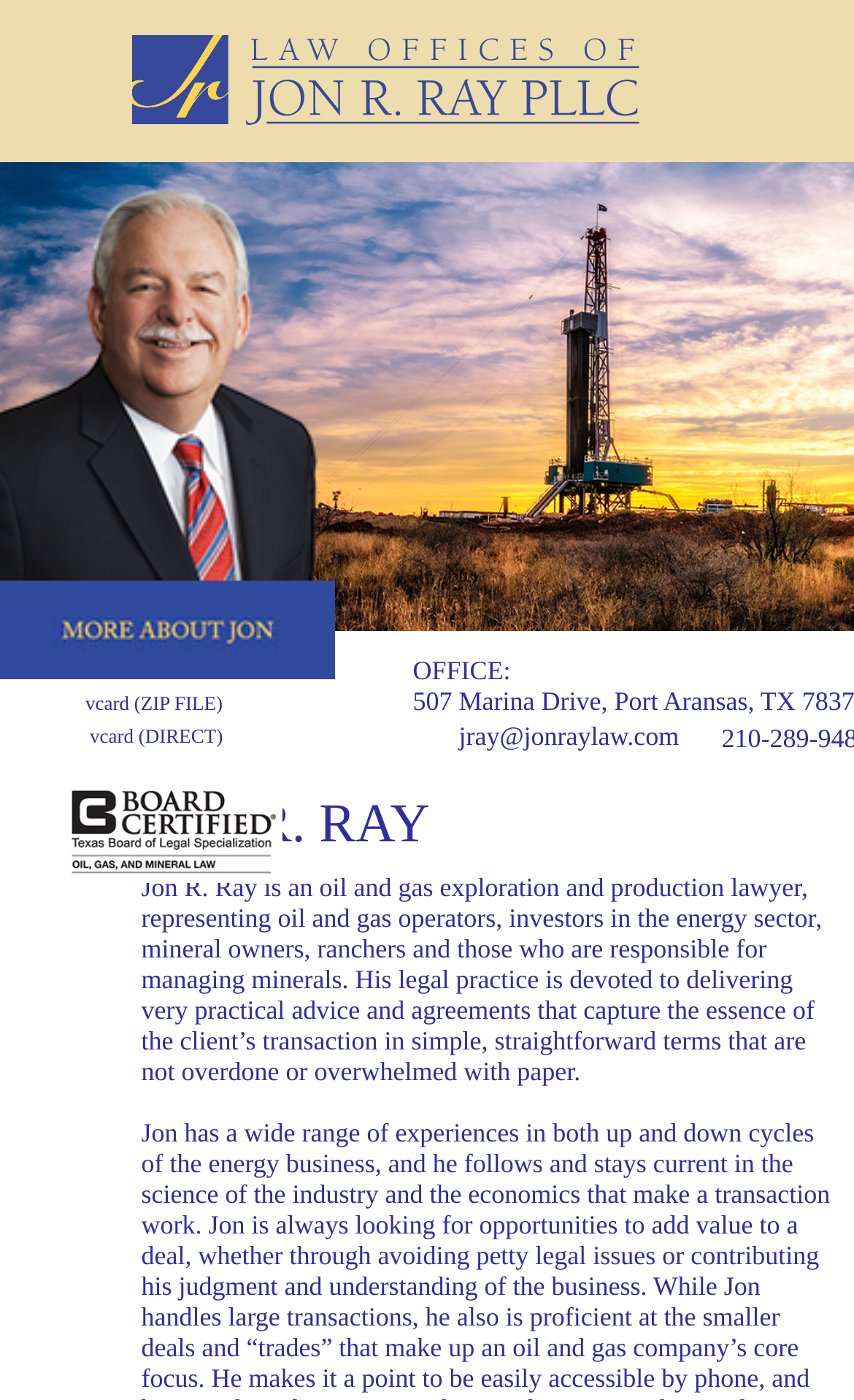Elaborate on the webpage's design and content in a detailed caption.

The webpage is about the Law Office of Jon R. Ray, PLLC. At the top, there is a title "OFFICE:" followed by a link to the email address "jray@jonraylaw.com" to the right of it. Below the title, the name "JON R. RAY" is displayed prominently. 

To the right of the name, there is a brief description of Jon R. Ray's legal practice, which focuses on oil and gas exploration and production law. The description explains that he represents various clients in the energy sector and provides practical advice and agreements.

On the top-left corner, there are two links to download Jon R. Ray's vCard, one in ZIP format and the other in direct format. Below these links, there is an empty link with no text.